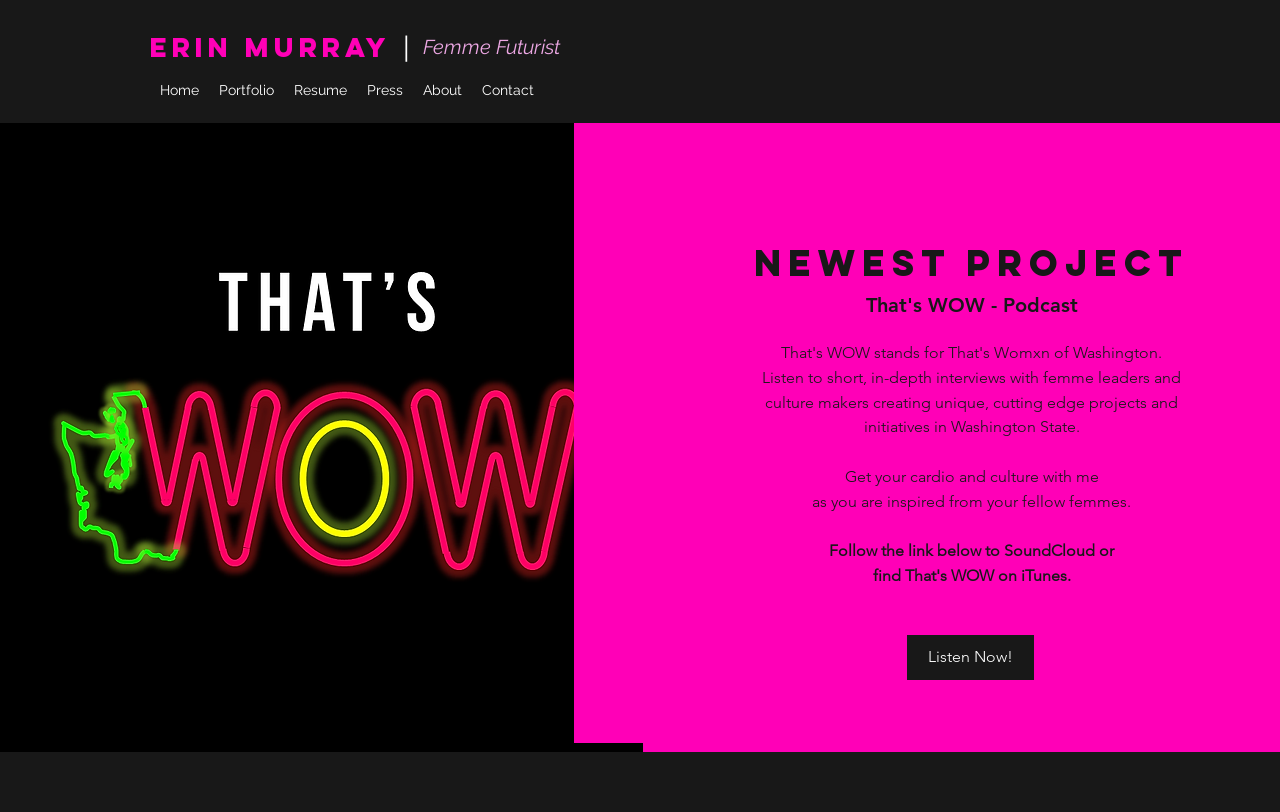Identify the bounding box for the described UI element. Provide the coordinates in (top-left x, top-left y, bottom-right x, bottom-right y) format with values ranging from 0 to 1: Listen Now!

[0.709, 0.782, 0.808, 0.837]